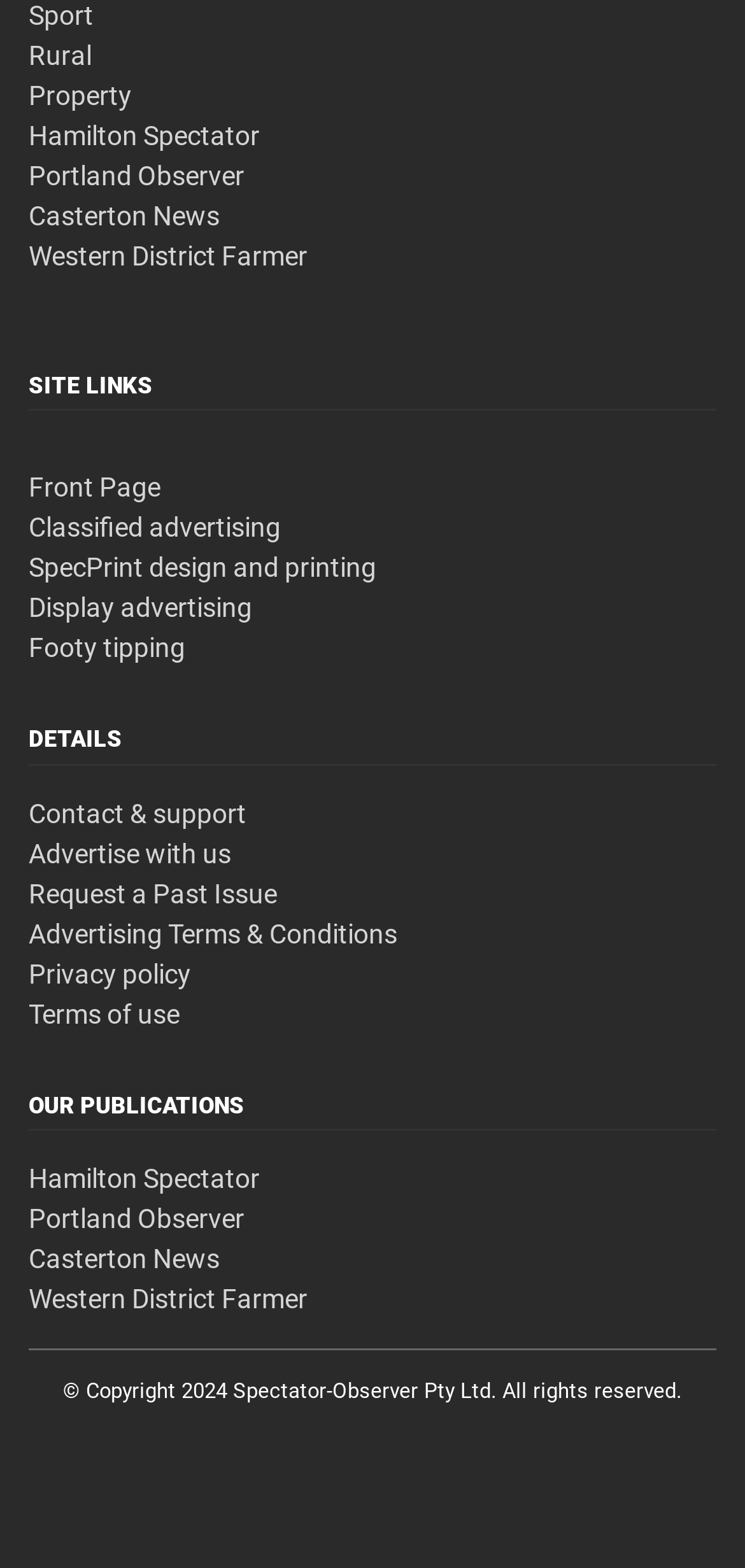Could you locate the bounding box coordinates for the section that should be clicked to accomplish this task: "Click on Sport".

[0.038, 0.0, 0.126, 0.02]